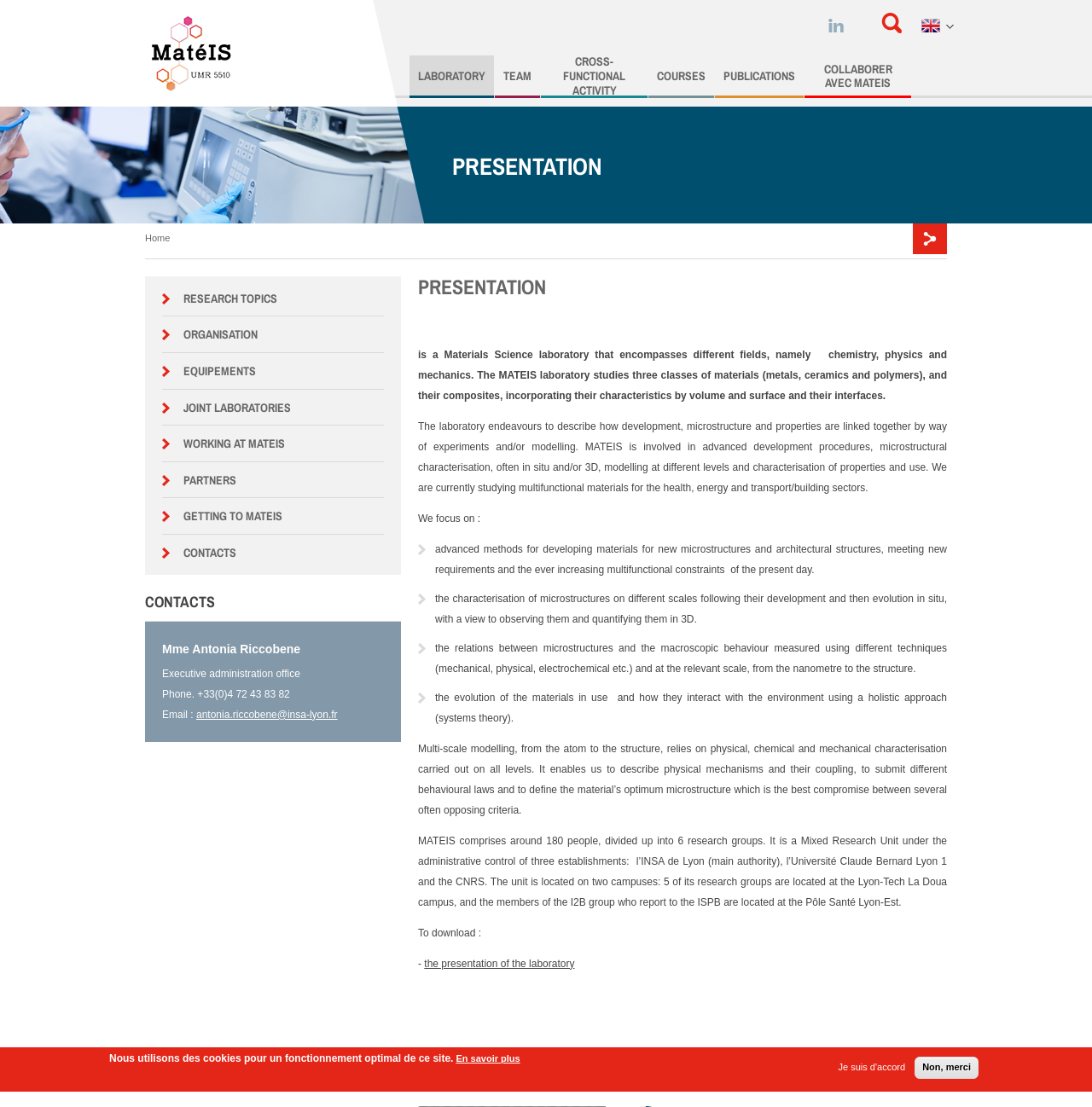What is the focus of the laboratory?
From the screenshot, provide a brief answer in one word or phrase.

multifunctional materials